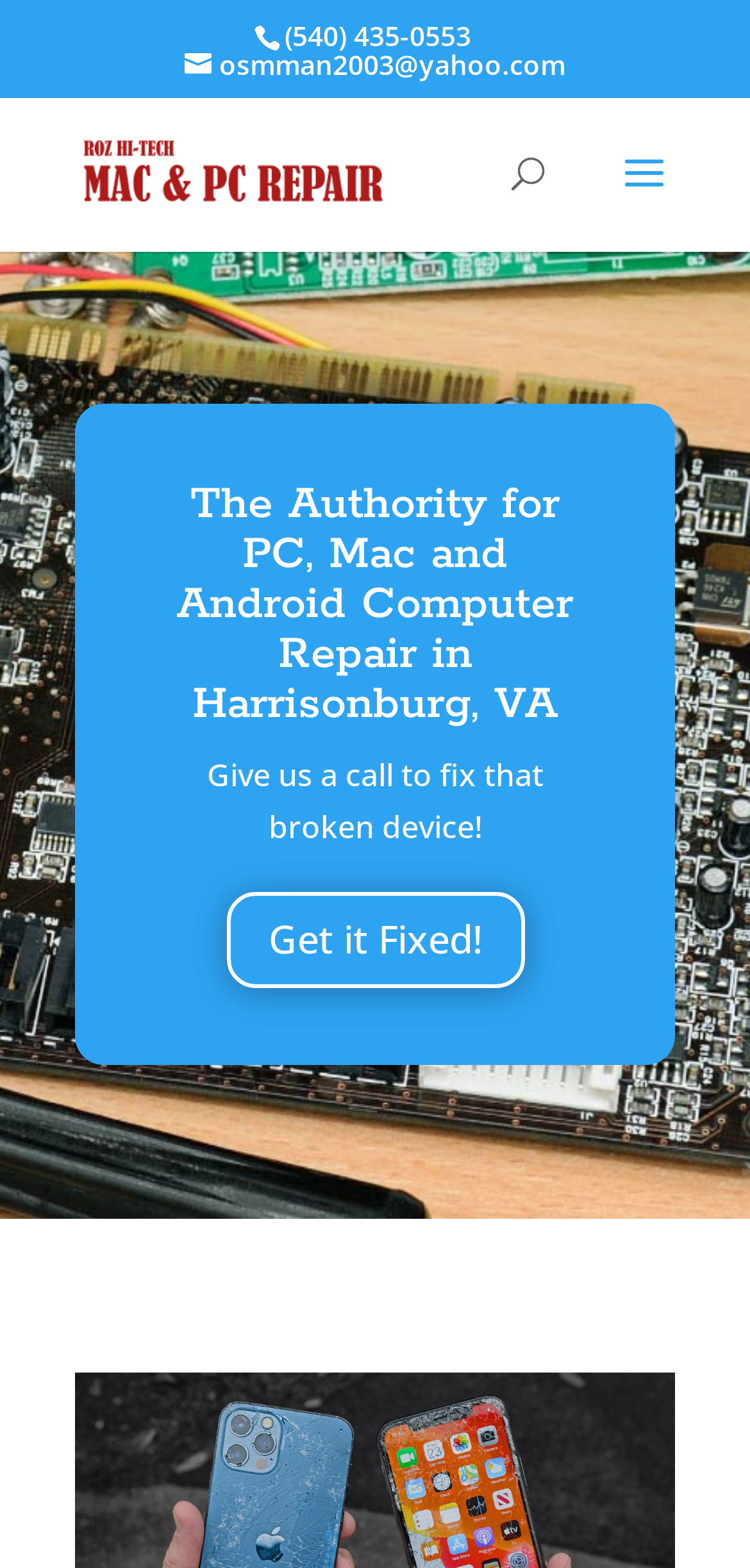What is the call to action on the webpage?
Answer the question with as much detail as you can, using the image as a reference.

I found this information by looking at the link element with the text 'Get it Fixed! 5' which is located at the middle of the page, and also by looking at the context of the webpage which is encouraging users to take action to repair their devices.